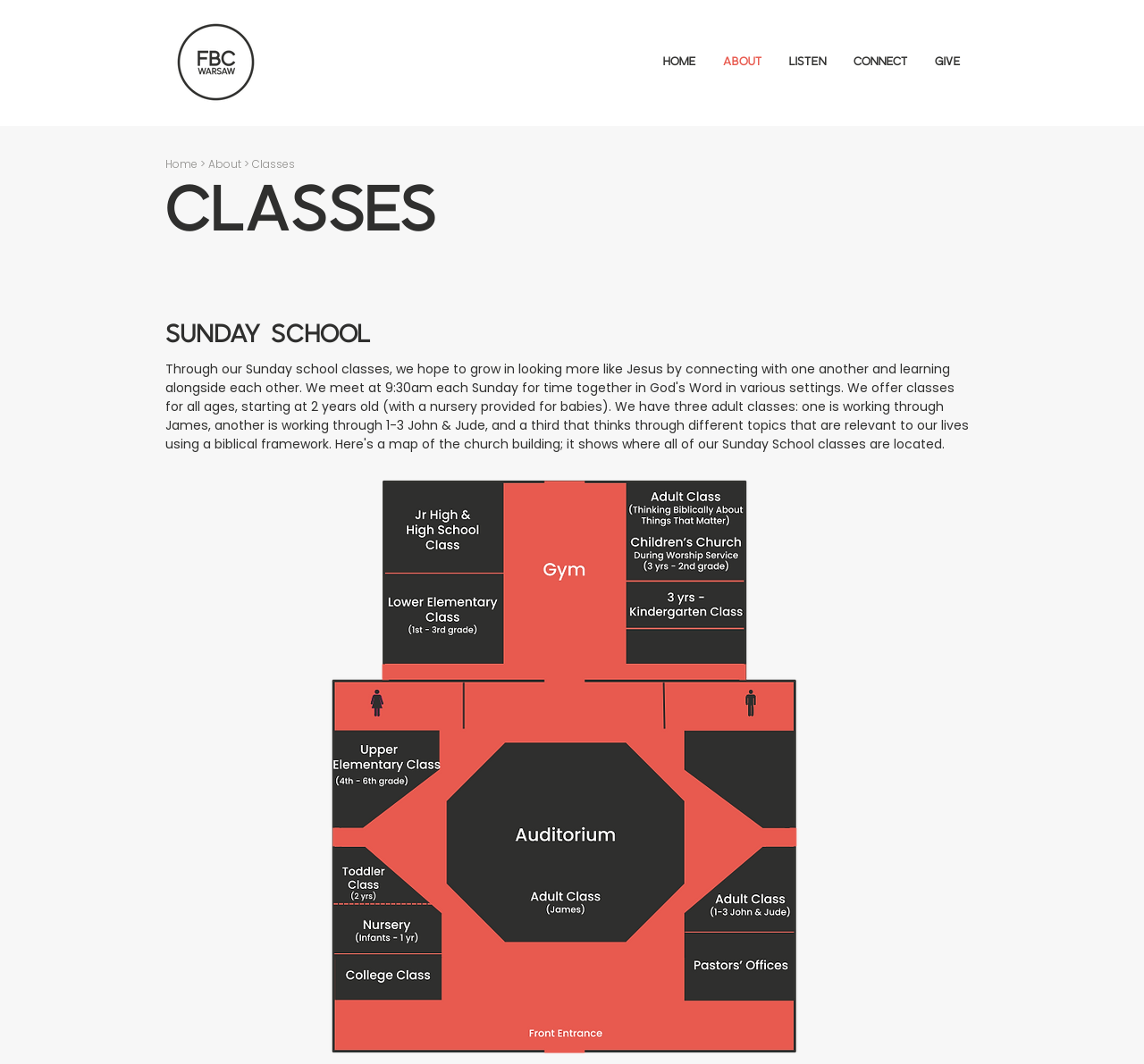What is the current page about?
Please provide an in-depth and detailed response to the question.

The current page is about classes offered by the church, as indicated by the heading 'CLASSES' and the subheading 'SUNDAY SCHOOL'. The page may provide information about the classes, schedules, or registration.